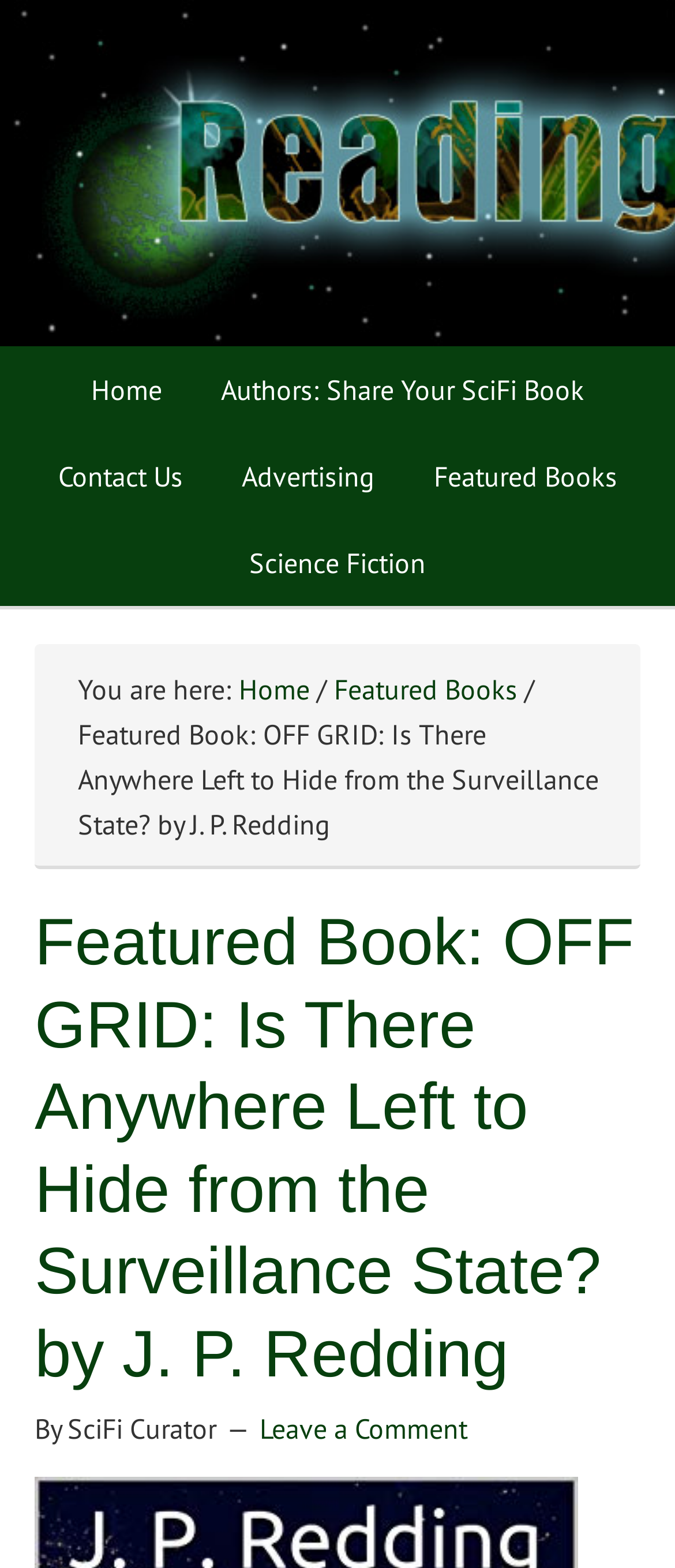Please extract the title of the webpage.

Featured Book: OFF GRID: Is There Anywhere Left to Hide from the Surveillance State? by J. P. Redding